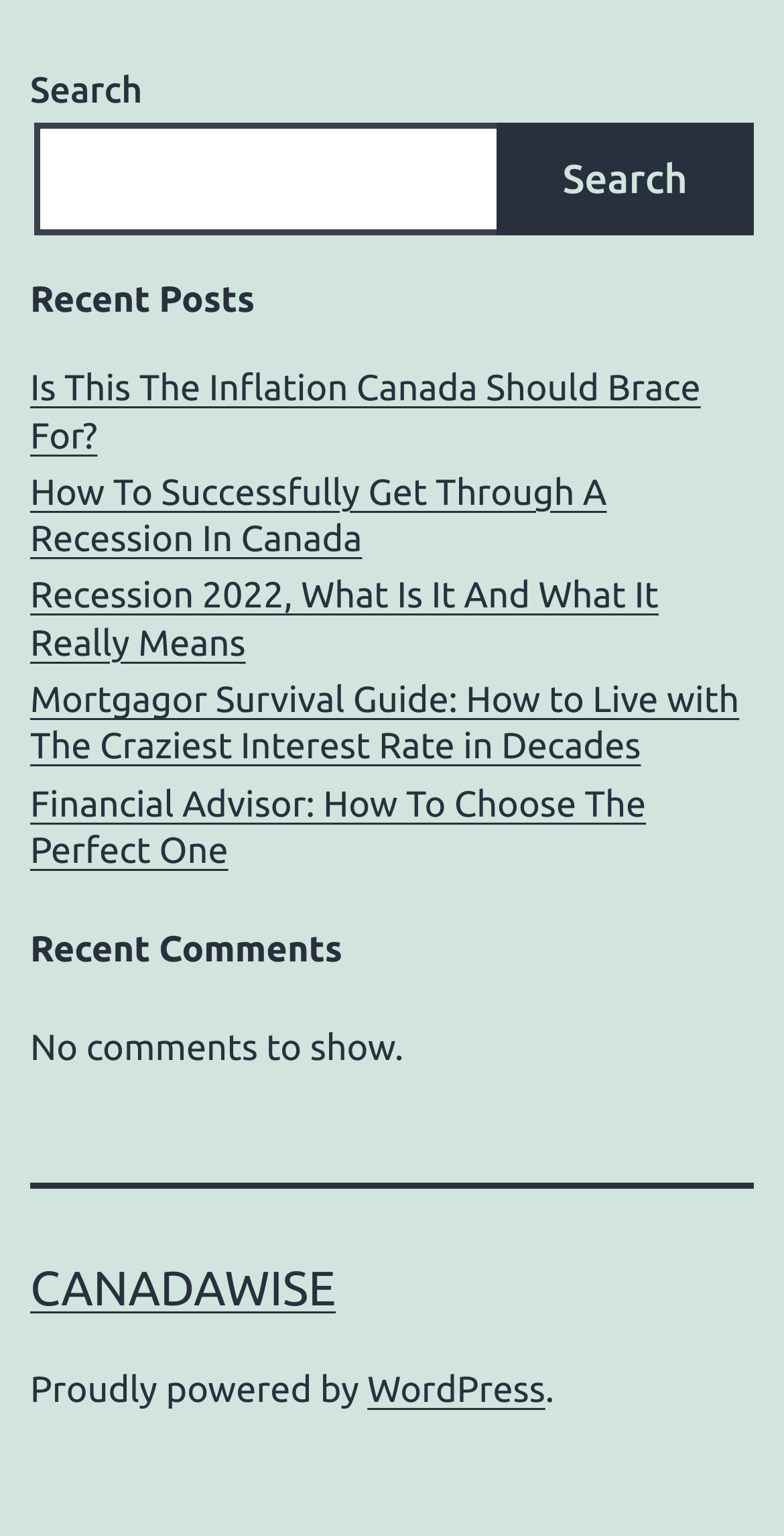Locate the UI element described by Connect ClickFunnels 2.0 To AWeber and provide its bounding box coordinates. Use the format (top-left x, top-left y, bottom-right x, bottom-right y) with all values as floating point numbers between 0 and 1.

None